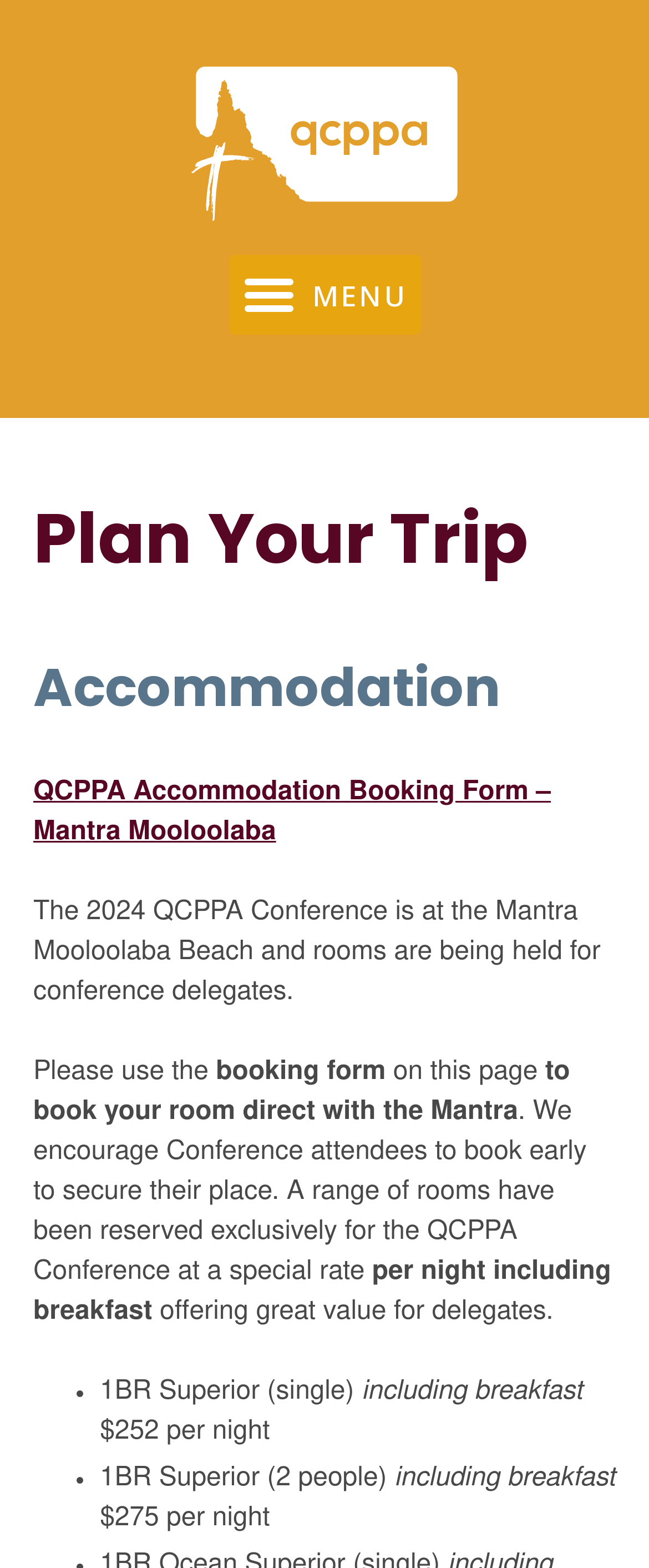What is included in the room rate?
Make sure to answer the question with a detailed and comprehensive explanation.

Based on the webpage, the room rate includes breakfast. This is mentioned multiple times, such as in the text 'including breakfast' next to the room type descriptions and in the sentence 'A range of rooms have been reserved exclusively for the QCPPA Conference at a special rate per night including breakfast'.